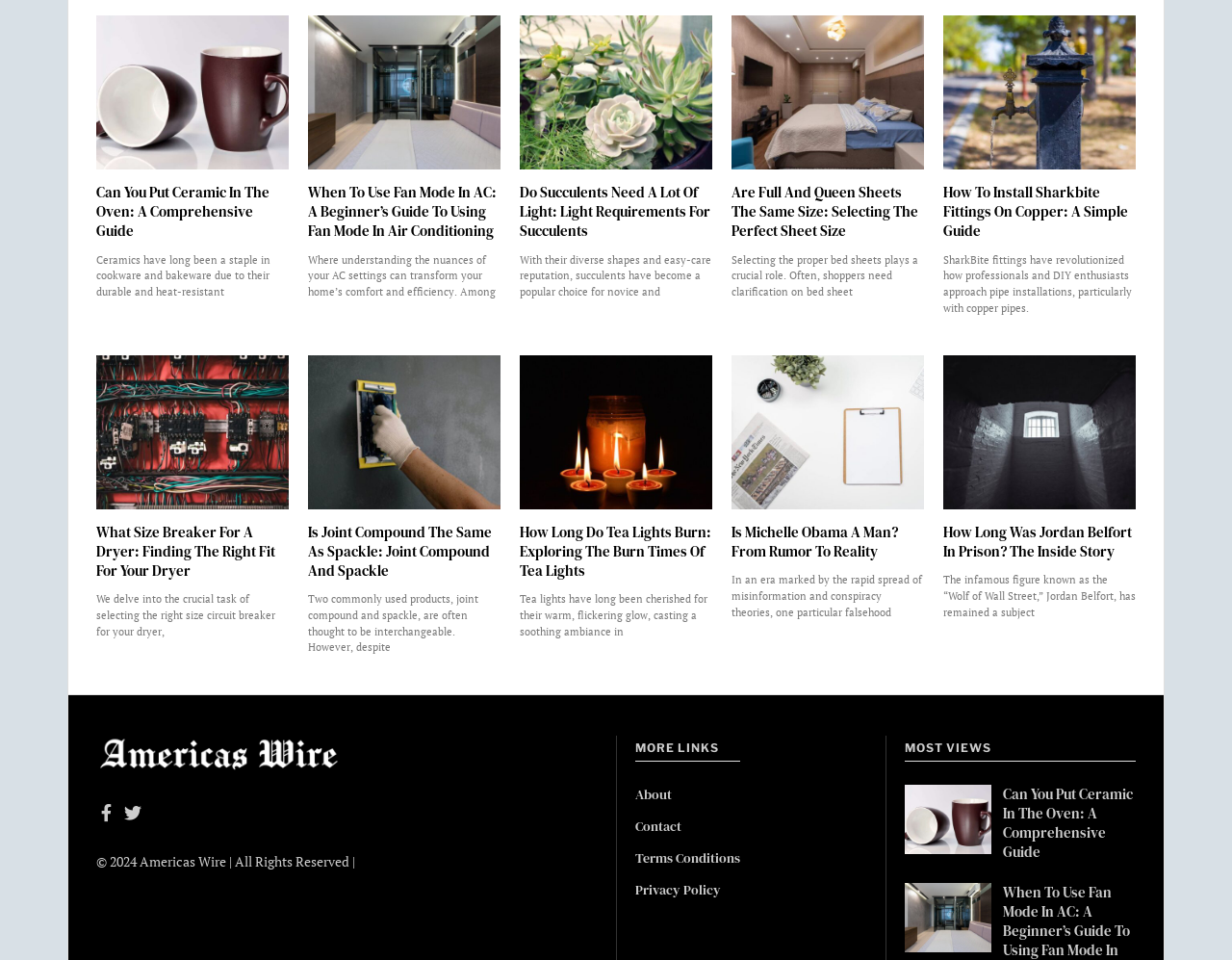Is Michelle Obama a man?
Refer to the image and provide a thorough answer to the question.

The article 'Is Michelle Obama A Man? From Rumor To Reality' on the webpage explicitly addresses and debunks the false rumor that Michelle Obama is a man, providing evidence to support the fact that she is a woman.